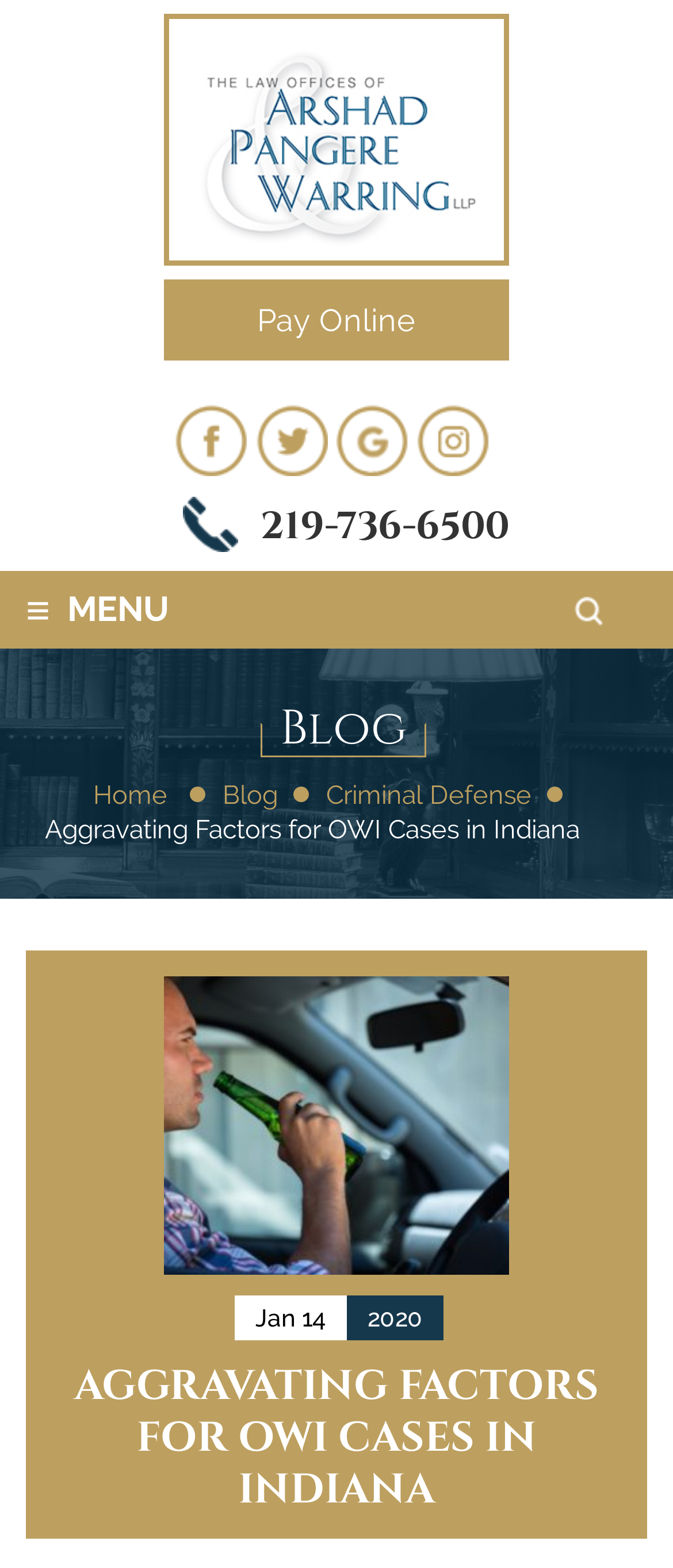Give an extensive and precise description of the webpage.

This webpage is about Aggravating Factors for OWI Cases in Indiana, specifically discussing the importance of having a Merrillville OWI defense attorney, even for first-time offenders. 

At the top left of the page, there is a link to the law firm's name, "Arshad Pangere Warring", accompanied by an image of the same name. To the right of this, there is a link to "Pay Online" and a search box with a "Search" button. Below the search box, there is a "Clear" button.

On the top right side of the page, there are social media links to Facebook, Twitter, Google+, and Instagram, followed by a phone number "219-736-6500". 

Below these, there is a menu icon represented by the symbol "≡" and the text "MENU". 

On the left side of the page, there are navigation links to "Home", "Blog", and "Criminal Defense". 

The main content of the page starts with a heading "Aggravating Factors for OWI Cases in Indiana" and a date "Jan 14, 2020" below it. 

There is a large image in the middle of the page, taking up most of the width. 

The main heading "AGGRAVATING FACTORS FOR OWI CASES IN INDIANA" is prominently displayed at the bottom of the page.